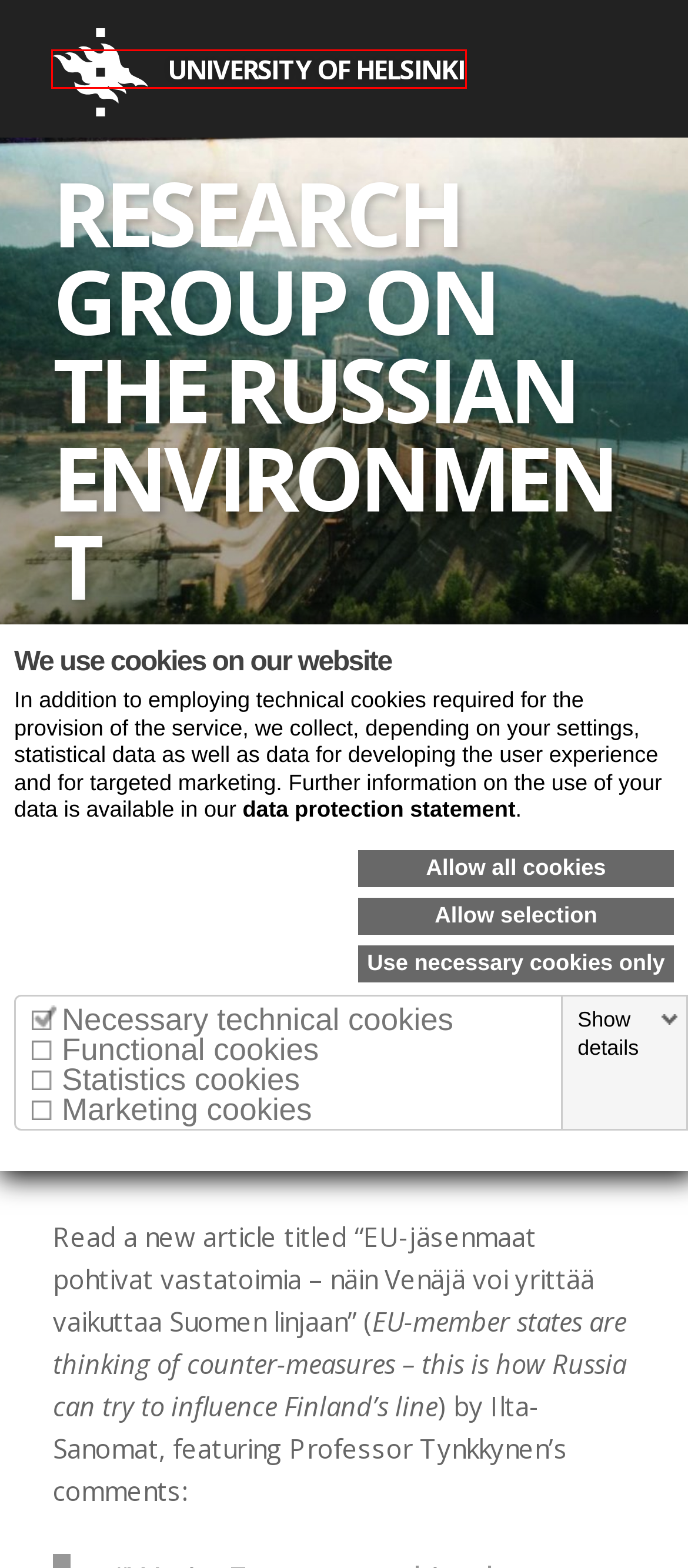Examine the screenshot of a webpage featuring a red bounding box and identify the best matching webpage description for the new page that results from clicking the element within the box. Here are the options:
A. Fin-Jap cooperation – Research Group on the Russian Environment
B. Ilta-Sanomat article – Research Group on the Russian Environment
C. 19.3.2018 – Research Group on the Russian Environment
D. Finnish-Japanese cooperation – Research Group on the Russian Environment
E. Wollie project – Research Group on the Russian Environment
F. Research Group on the Russian Environment
G. University of Helsinki
H. Event – Research Group on the Russian Environment

G